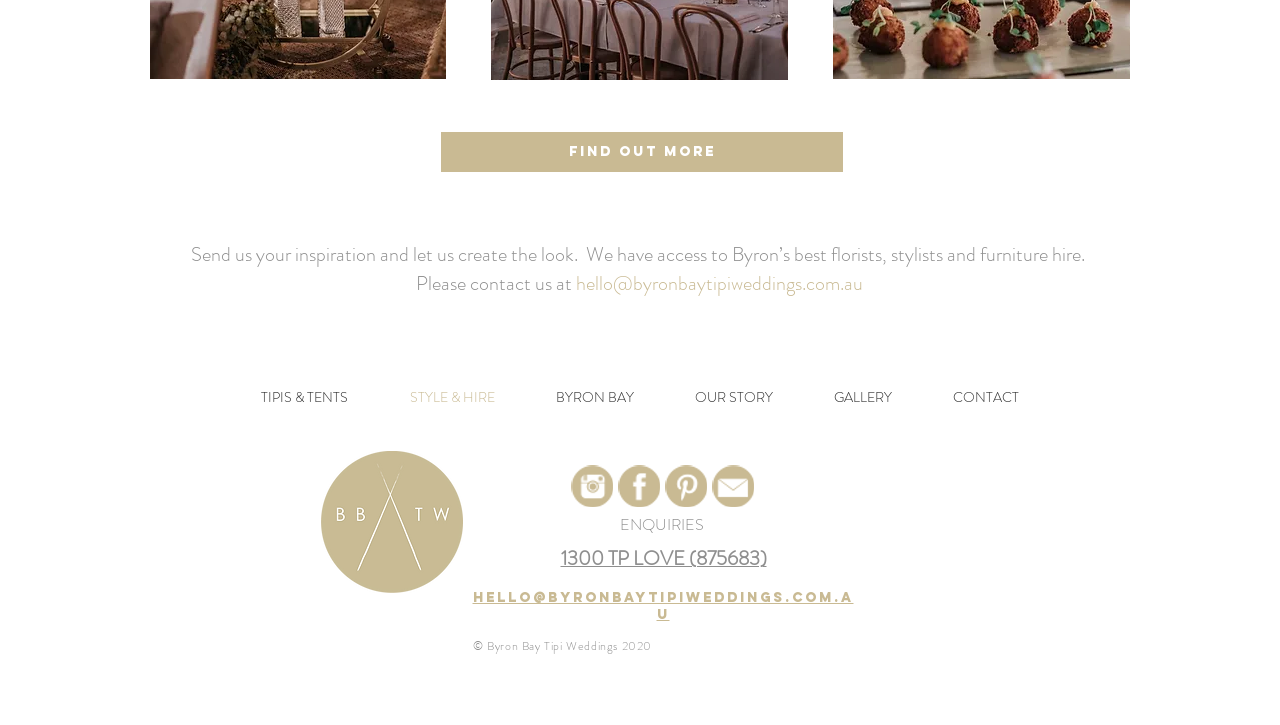Please find the bounding box coordinates of the clickable region needed to complete the following instruction: "Follow us on Instagram". The bounding box coordinates must consist of four float numbers between 0 and 1, i.e., [left, top, right, bottom].

[0.446, 0.641, 0.479, 0.699]